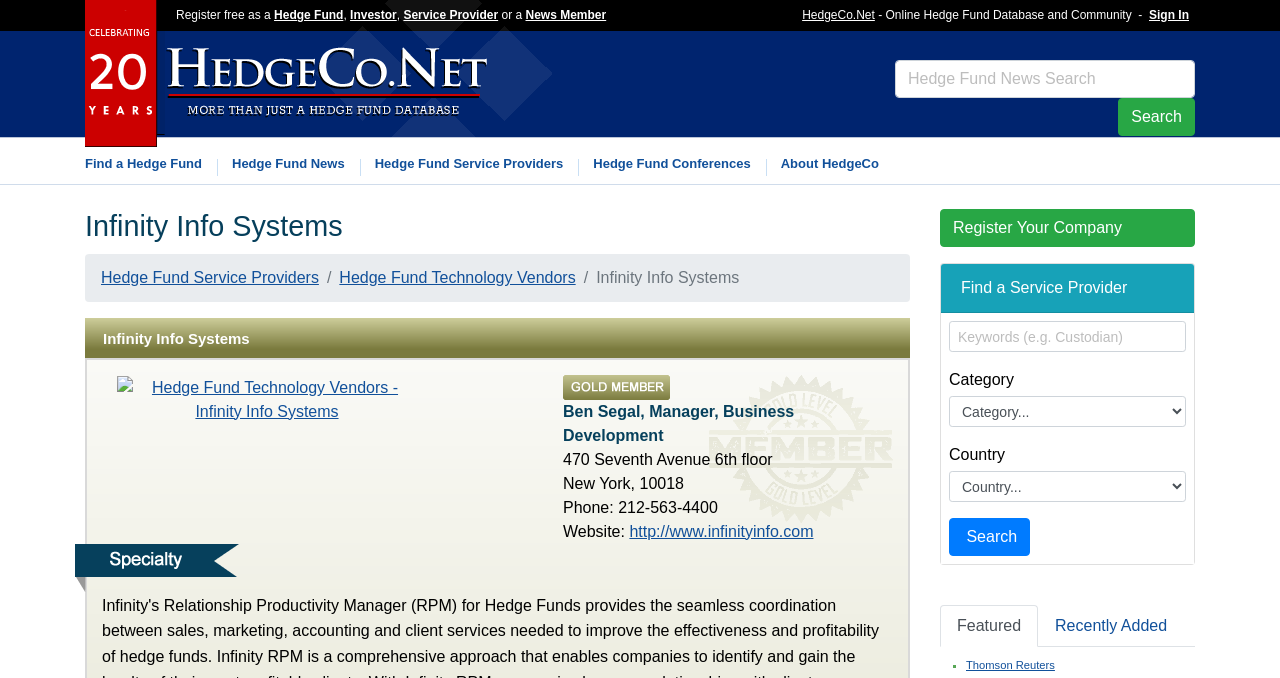Answer the following in one word or a short phrase: 
What type of company is Infinity Info Systems?

Hedge Fund Technology Vendor